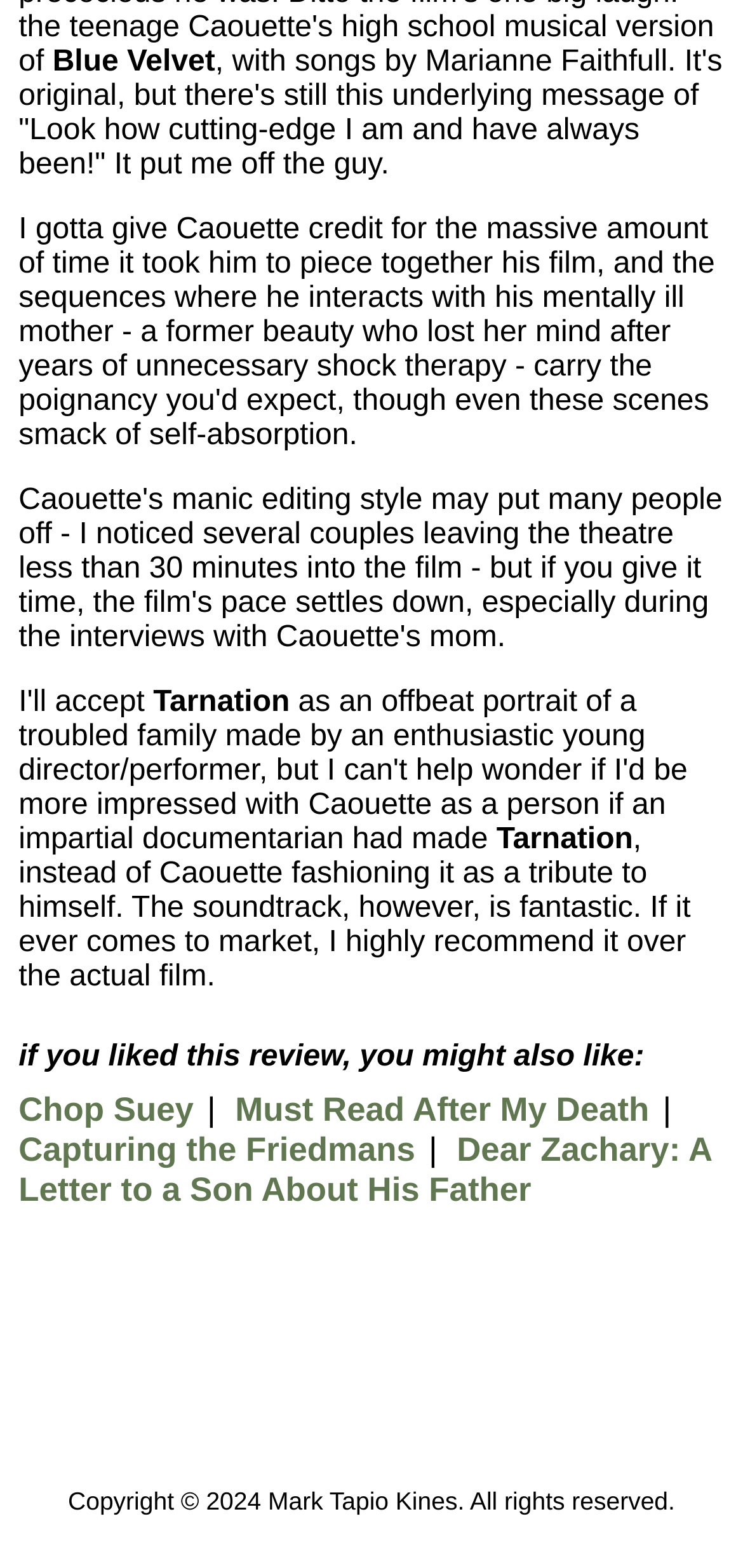Use a single word or phrase to answer the question:
How many recommended reviews are listed?

4